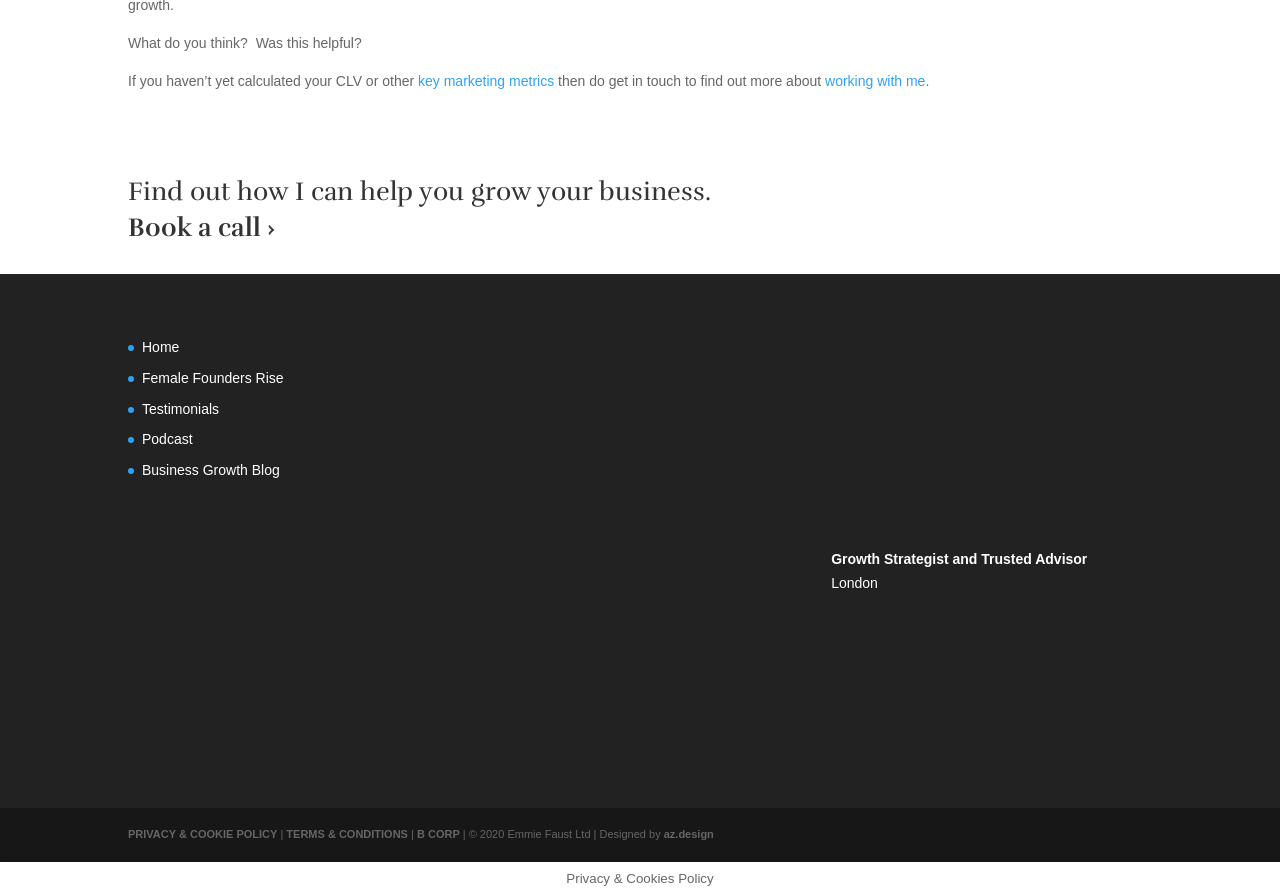What is the profession of the person?
Please provide a detailed and thorough answer to the question.

Based on the StaticText element with the text 'Growth Strategist and Trusted Advisor' at coordinates [0.649, 0.615, 0.849, 0.633], it can be inferred that the person's profession is a Growth Strategist.